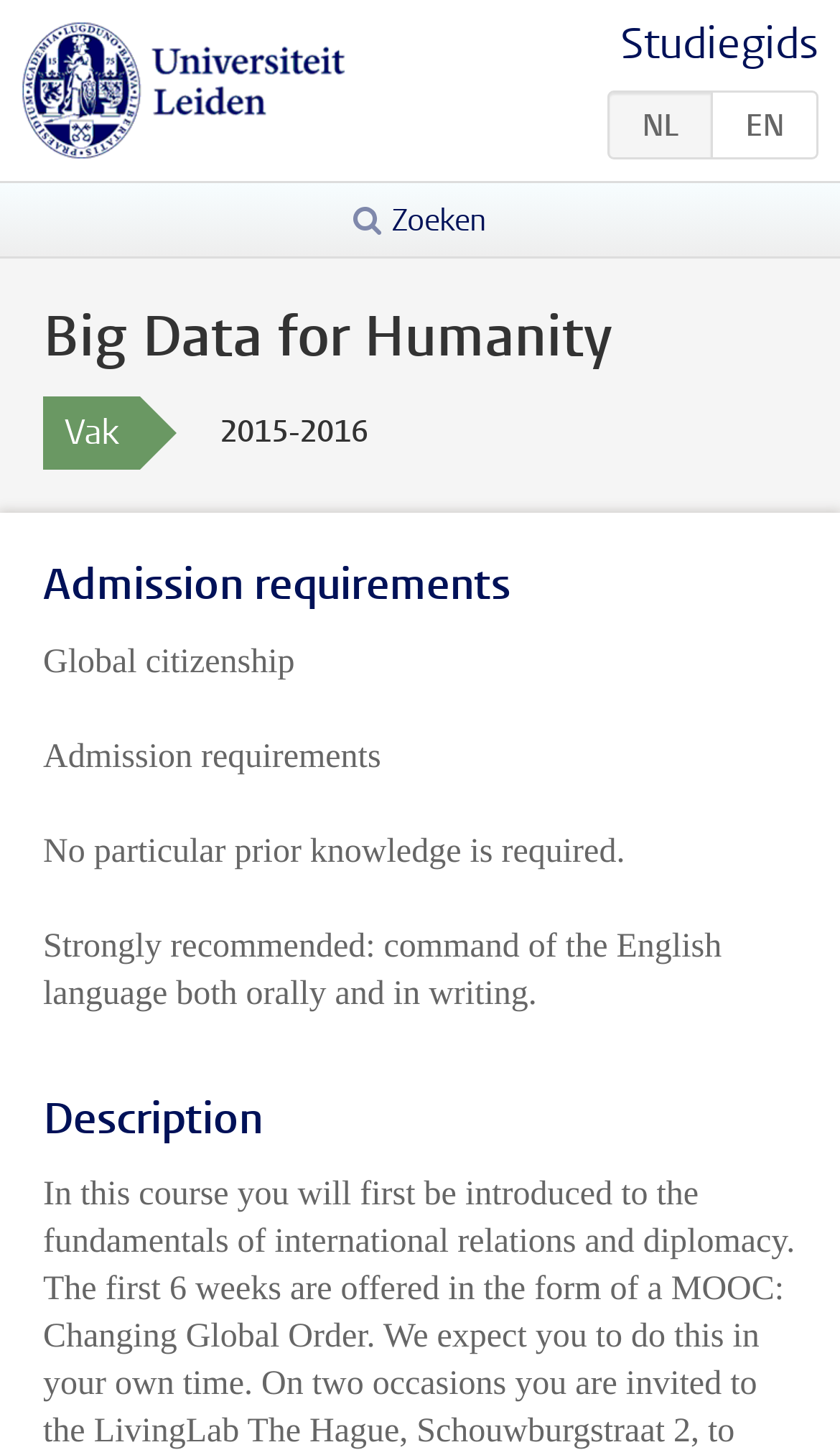From the given element description: "alt="Universiteit Leiden"", find the bounding box for the UI element. Provide the coordinates as four float numbers between 0 and 1, in the order [left, top, right, bottom].

[0.026, 0.048, 0.413, 0.074]